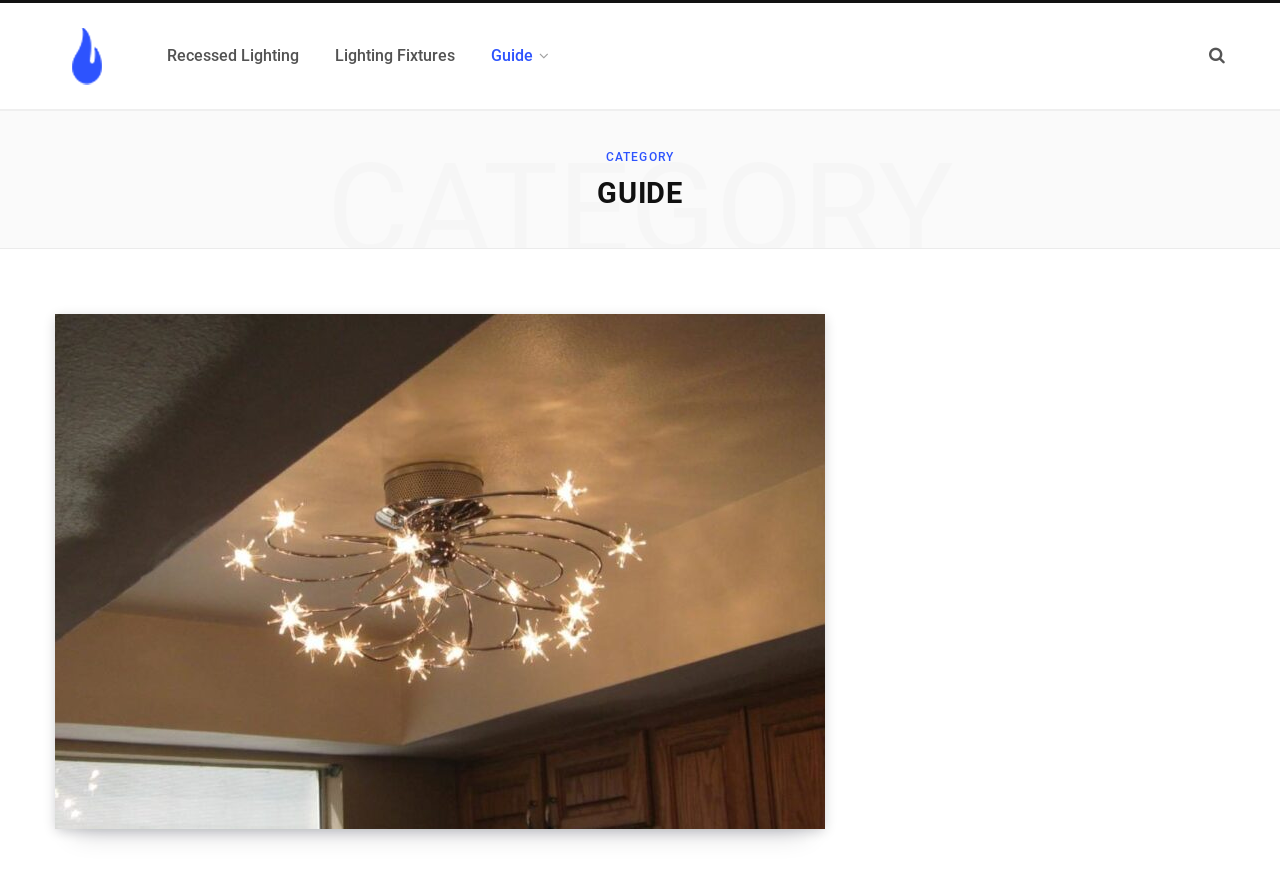Provide an in-depth description of the elements and layout of the webpage.

The webpage is a guide, specifically page 3 of 10, from HappyLEDLight. At the top left, there is a logo of HappyLEDLight, which is an image linked to the website's homepage. Below the logo, there are three links: "Recessed Lighting", "Lighting Fixtures", and "Guide" with an arrow icon. These links are positioned horizontally, with "Recessed Lighting" on the left, "Lighting Fixtures" in the middle, and "Guide" on the right.

On the top right, there is a small icon linked to an unknown page, represented by a square with an arrow pointing up and to the right. Below this icon, there is a heading "GUIDE" that spans the entire width of the page.

Under the heading, there is a large link "Find the Perfect Ceiling Light Fixture for Your Home at Lowe's" that takes up most of the page's width. This link is accompanied by a large image that showcases a ceiling light fixture. The image and link are positioned in the middle of the page, with some empty space above and below them.

To the right of the large link and image, there is a small section of complementary content that does not contain any text or images. Above this section, there is a static text "CATEGORY" that is positioned near the middle of the page.